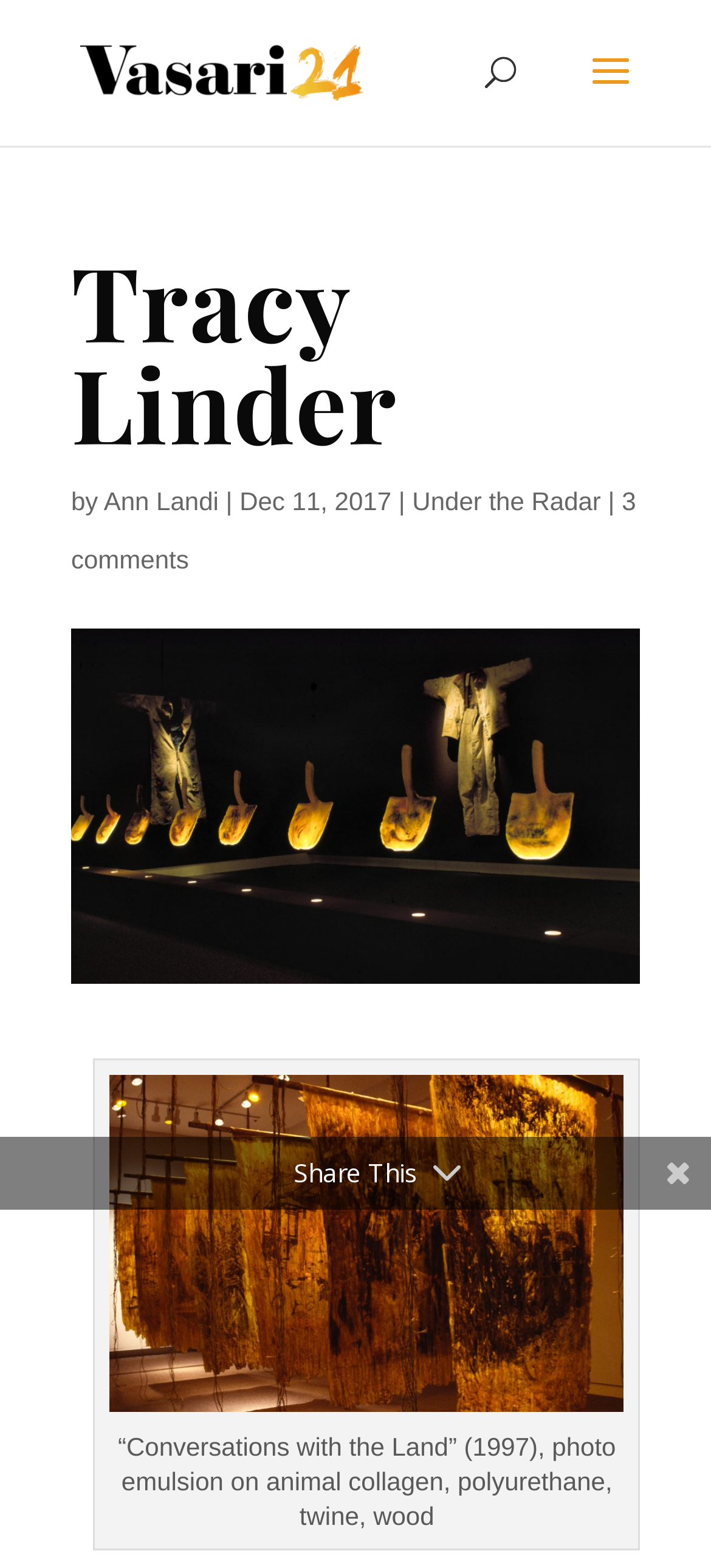Identify the bounding box for the given UI element using the description provided. Coordinates should be in the format (top-left x, top-left y, bottom-right x, bottom-right y) and must be between 0 and 1. Here is the description: 3 comments

[0.1, 0.31, 0.894, 0.366]